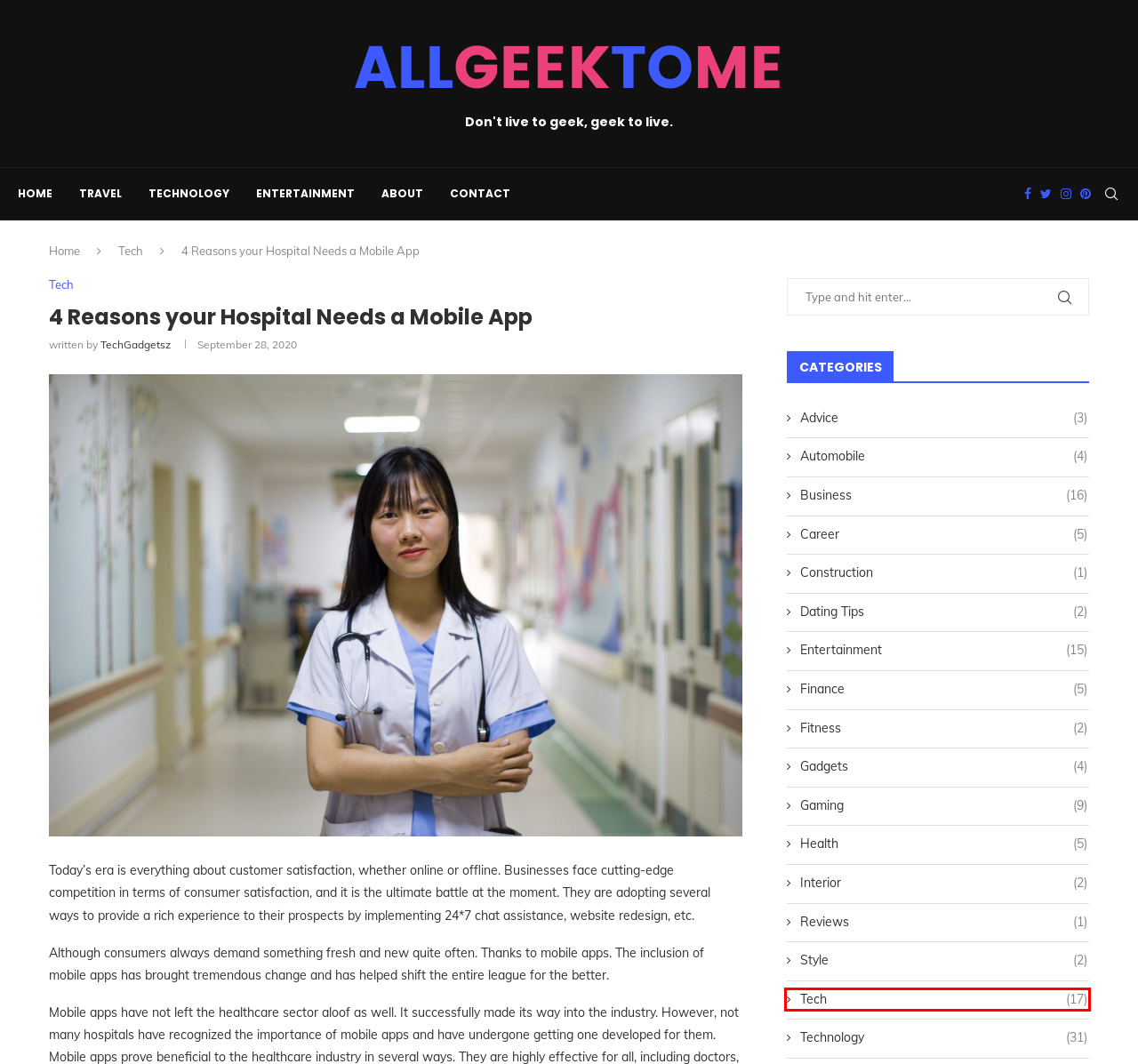Look at the screenshot of a webpage where a red rectangle bounding box is present. Choose the webpage description that best describes the new webpage after clicking the element inside the red bounding box. Here are the candidates:
A. Style - All Geek To Me
B. Gadgets - All Geek To Me
C. Health - All Geek To Me
D. Tech - All Geek To Me
E. Fitness - All Geek To Me
F. Technology - All Geek To Me
G. Interior - All Geek To Me
H. Contact - All Geek To Me

D